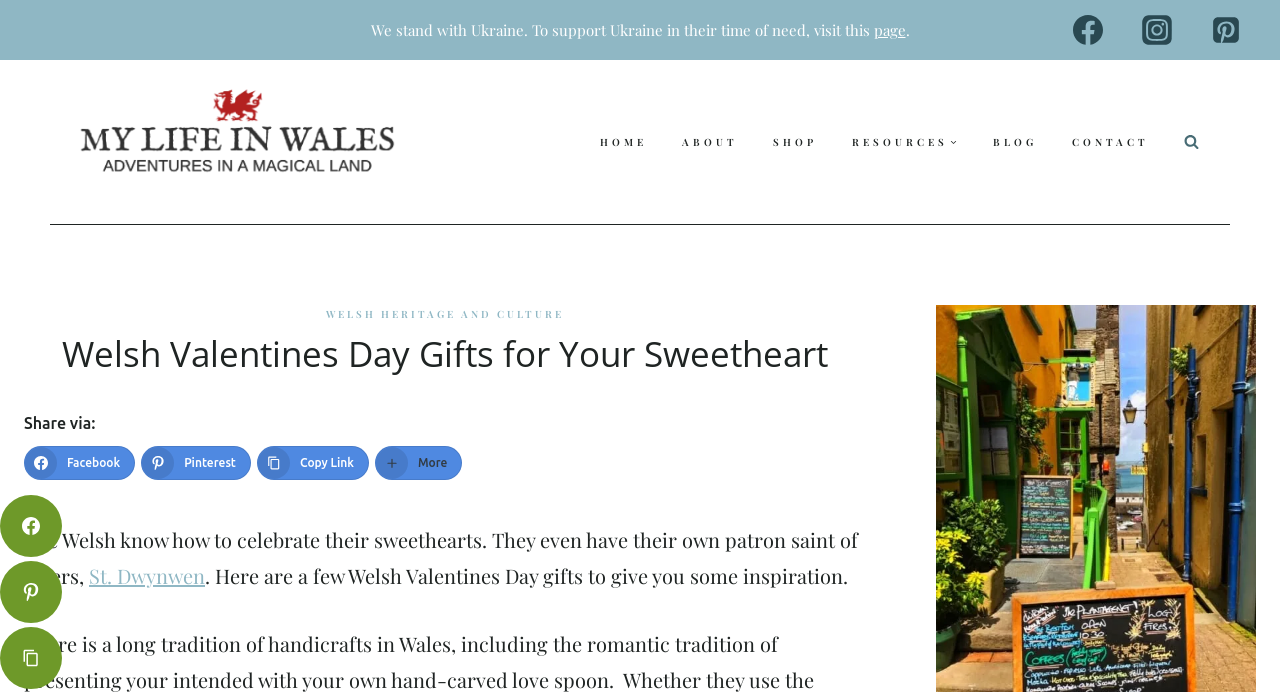Present a detailed account of what is displayed on the webpage.

This webpage is about Welsh Valentine's Day gifts, with a focus on celebrating sweethearts. At the top of the page, there is a message expressing support for Ukraine, along with a link to a page providing more information. Below this message, there are social media links to Facebook, Instagram, and Pinterest, each accompanied by an image of the respective platform's logo.

To the left of these social media links, there is a logo for "My Life in Wales" with a link to the website's homepage. Above this logo, there is a primary navigation menu with links to various sections of the website, including "HOME", "ABOUT", "SHOP", "RESOURCES", "BLOG", and "CONTACT".

In the main content area, there is a header section with a link to "WELSH HERITAGE AND CULTURE" and a heading that reads "Welsh Valentines Day Gifts for Your Sweetheart". Below this header, there is a section with social media sharing links, including Facebook, Pinterest, Copy Link, and More.

The main article begins with a paragraph of text that explains how the Welsh celebrate their sweethearts, mentioning their patron saint of lovers, St. Dwynwen. The text then suggests that the following gifts will provide inspiration for Valentine's Day.